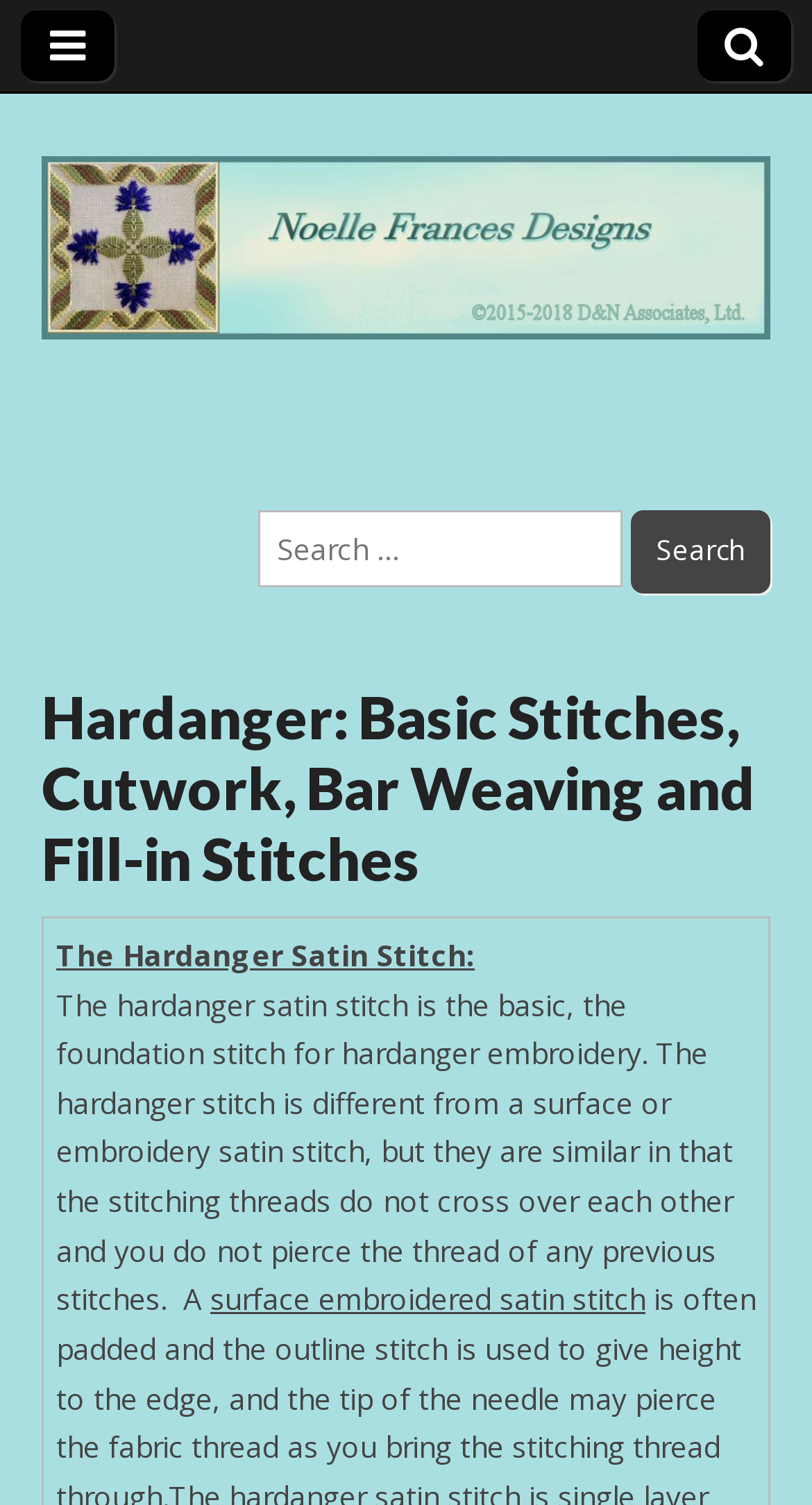Provide your answer to the question using just one word or phrase: What is the logo of Noelle Frances Designs?

Image